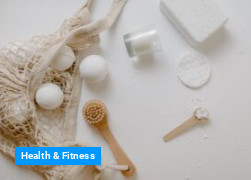Is the background of the scene neutral?
Kindly answer the question with as much detail as you can.

The caption states that the items are 'laid out on a neutral background', which confirms that the background is indeed neutral.